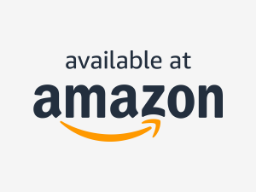Give an in-depth description of the image.

The image prominently displays the phrase "available at" followed by the recognizable Amazon logo. This indicates that a product or service is being promoted for purchase on Amazon, a popular e-commerce platform. The logo features the word "amazon" in bold, dark letters, with a distinctive curved orange arrow that extends from the letter "a" to "z," symbolizing a wide range of products available. This visual element effectively conveys the message that shoppers can access various items conveniently online through Amazon's marketplace.